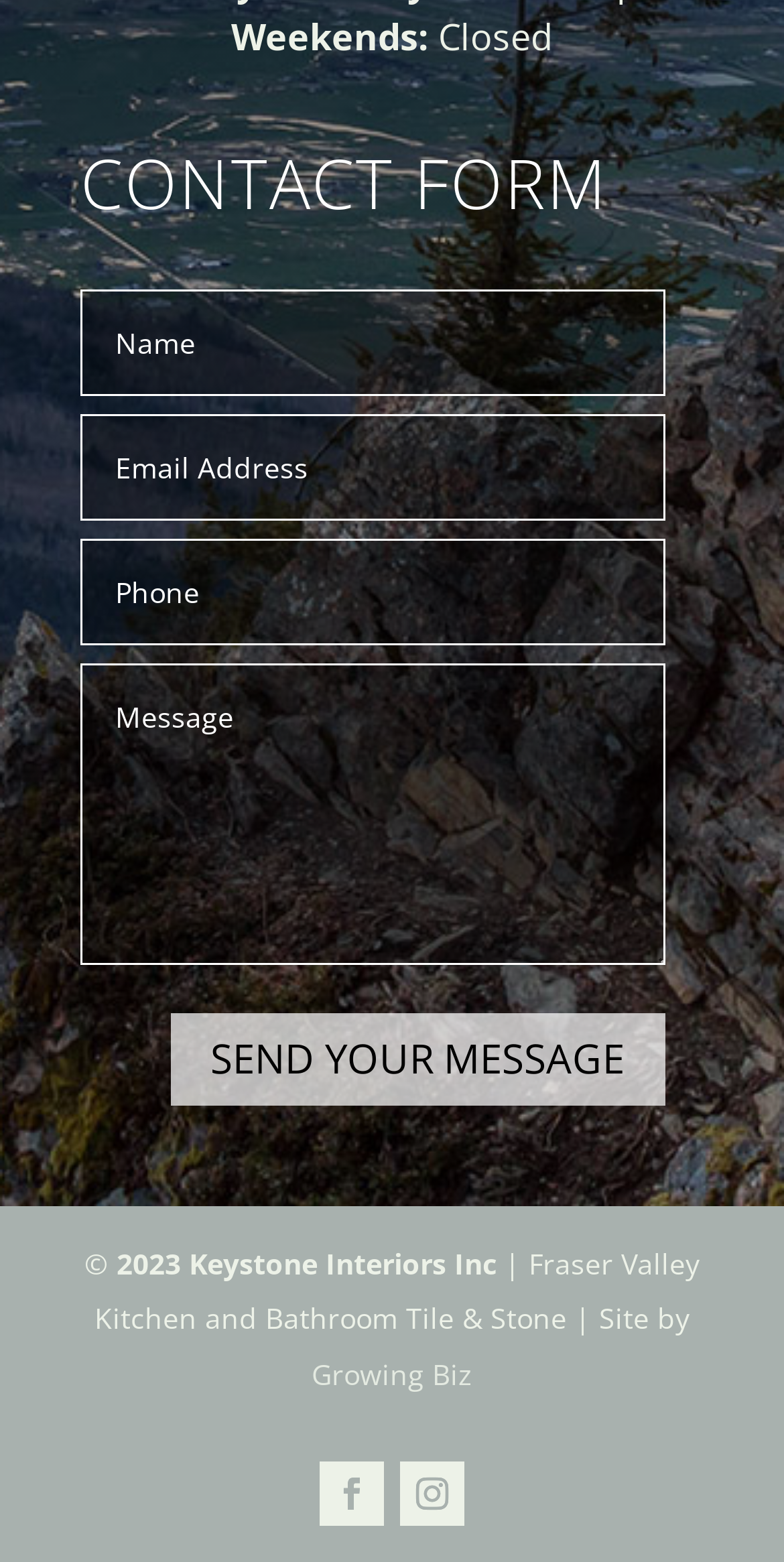Please find the bounding box coordinates of the element's region to be clicked to carry out this instruction: "Visit the Growing Biz website".

[0.397, 0.867, 0.603, 0.891]